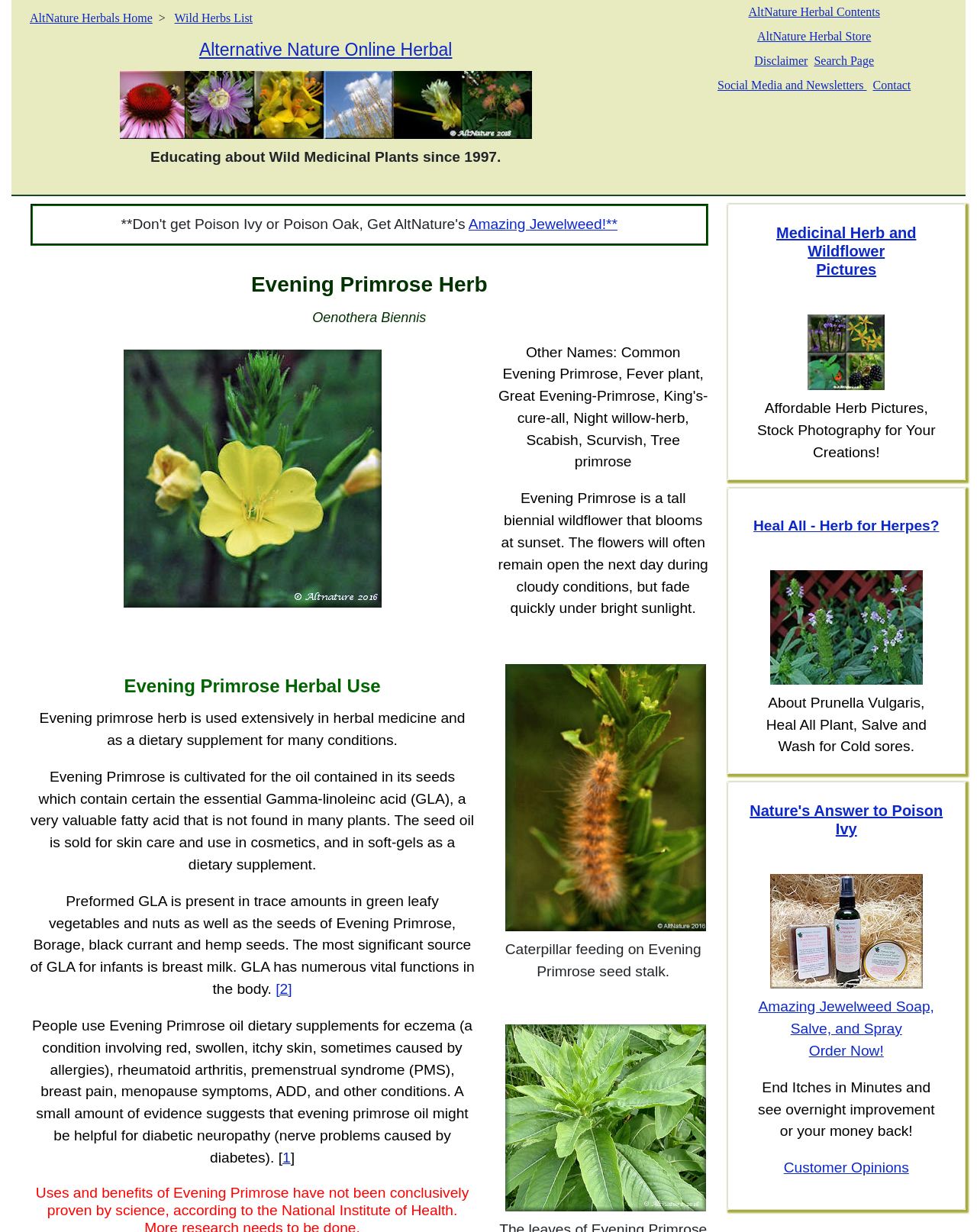Offer a thorough description of the webpage.

This webpage is about the Evening Primrose plant, its herbal and edible uses, and its description. At the top, there are several links to other pages, including the home page, a list of wild herbs, and a search page. Below these links, there is a banner image of medicinal herbs and flowers, accompanied by a brief description of the website's purpose.

The main content of the page is divided into sections, each with a heading. The first section is about the Evening Primrose herb, which includes a large image of the plant with a yellow flower blooming. The text describes the plant's characteristics and its herbal uses.

The next section discusses the herbal uses of Evening Primrose, including its cultivation for seed oil, which is used in cosmetics and as a dietary supplement. The text explains the benefits of Gamma-linoleic acid (GLA), a fatty acid found in the seed oil, and lists various conditions for which Evening Primrose oil is used.

Following this section, there is a figure with two images: one of a caterpillar feeding on an Evening Primrose seed stalk and another of the plant's leaves. The figure is accompanied by a brief description of the images.

The rest of the page is dedicated to showcasing other medicinal herbs and wildflowers, with images and brief descriptions. There are sections on Heal All, a herb used to treat herpes, and Jewelweed, a natural remedy for poison ivy. Each section includes links to more information and products related to these herbs.

Throughout the page, there are several images of medicinal herbs and flowers, as well as links to other pages and products. The overall layout is organized, with clear headings and concise text, making it easy to navigate and find information on the various herbs and their uses.